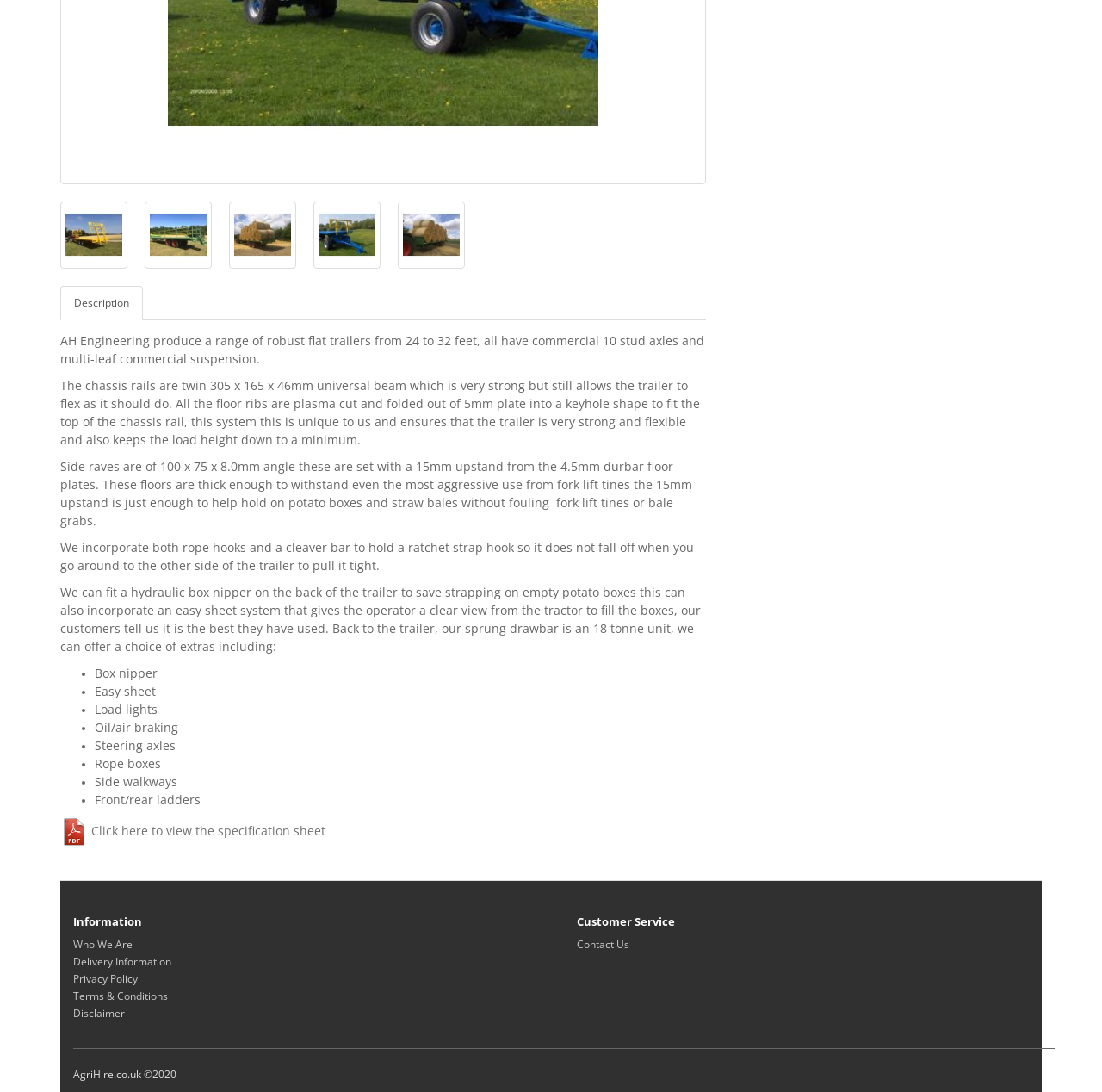Determine the bounding box for the UI element described here: "Terms & Conditions".

[0.066, 0.906, 0.152, 0.919]